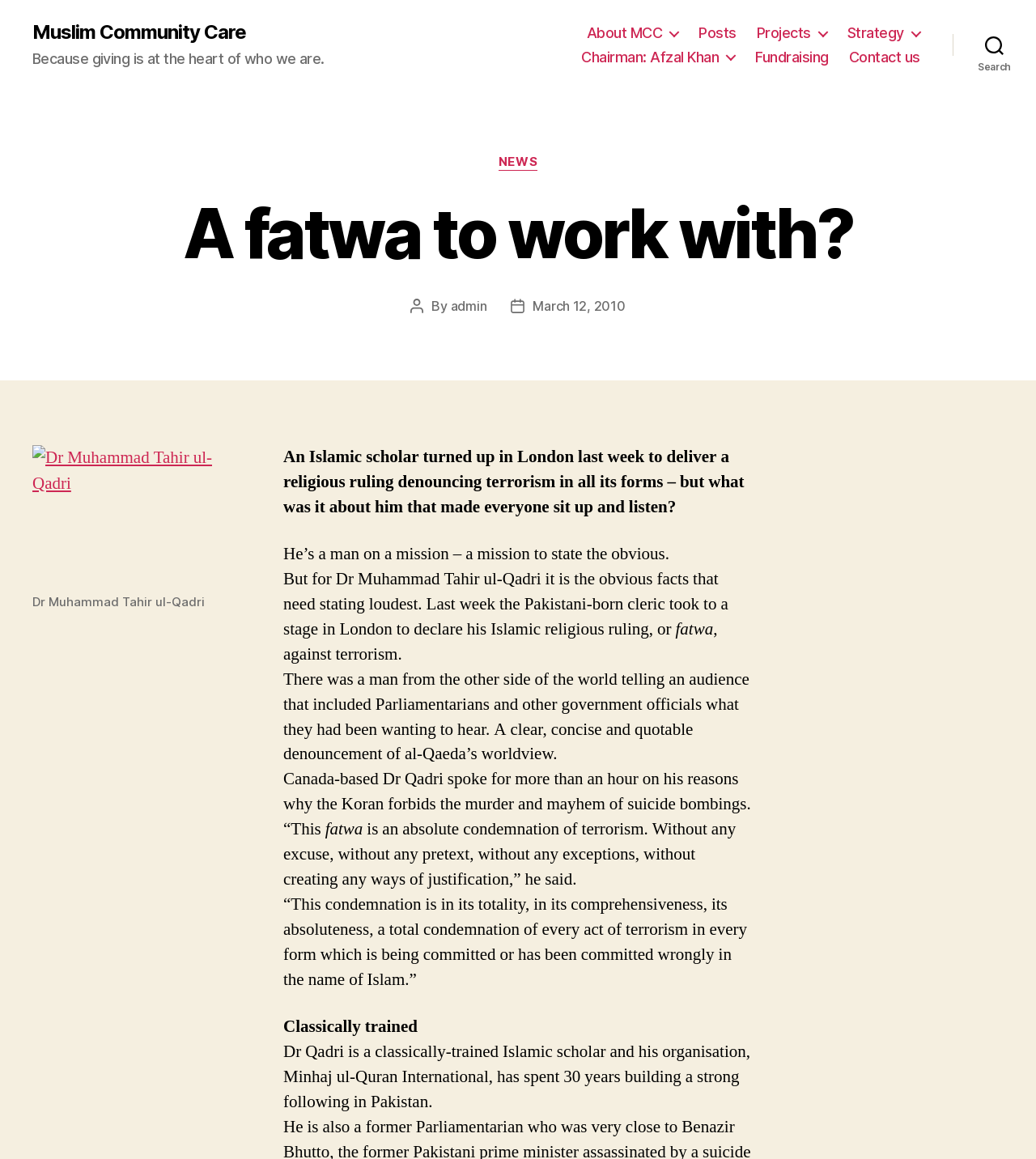Give a concise answer using one word or a phrase to the following question:
Where is Dr Qadri from?

Pakistan